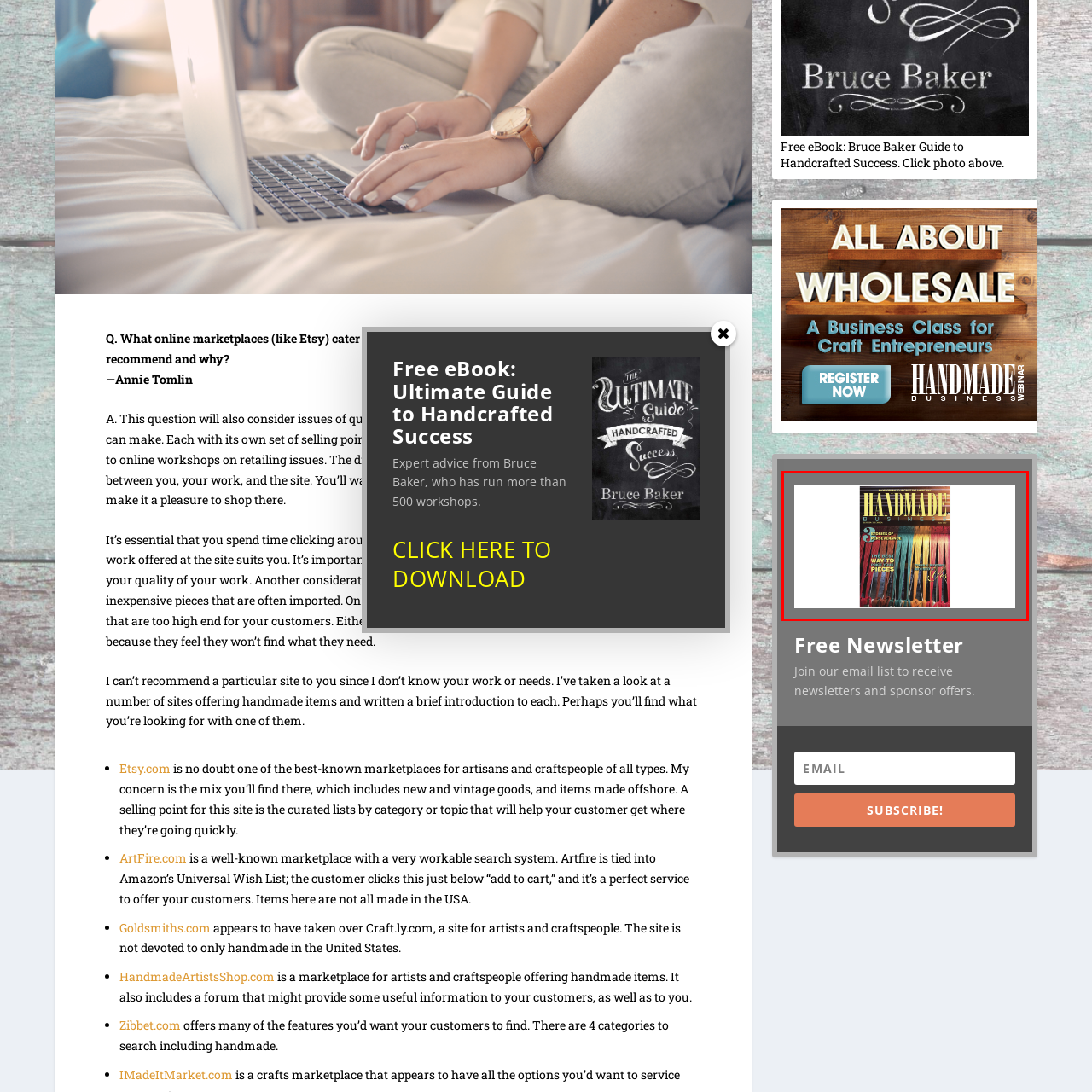What is suggested by the colorful threads or fabric pieces?
Analyze the image enclosed by the red bounding box and reply with a one-word or phrase answer.

Creativity and craftsmanship